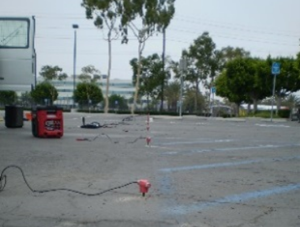What type of environment surrounds the construction site?
Using the information from the image, give a concise answer in one word or a short phrase.

Well-maintained